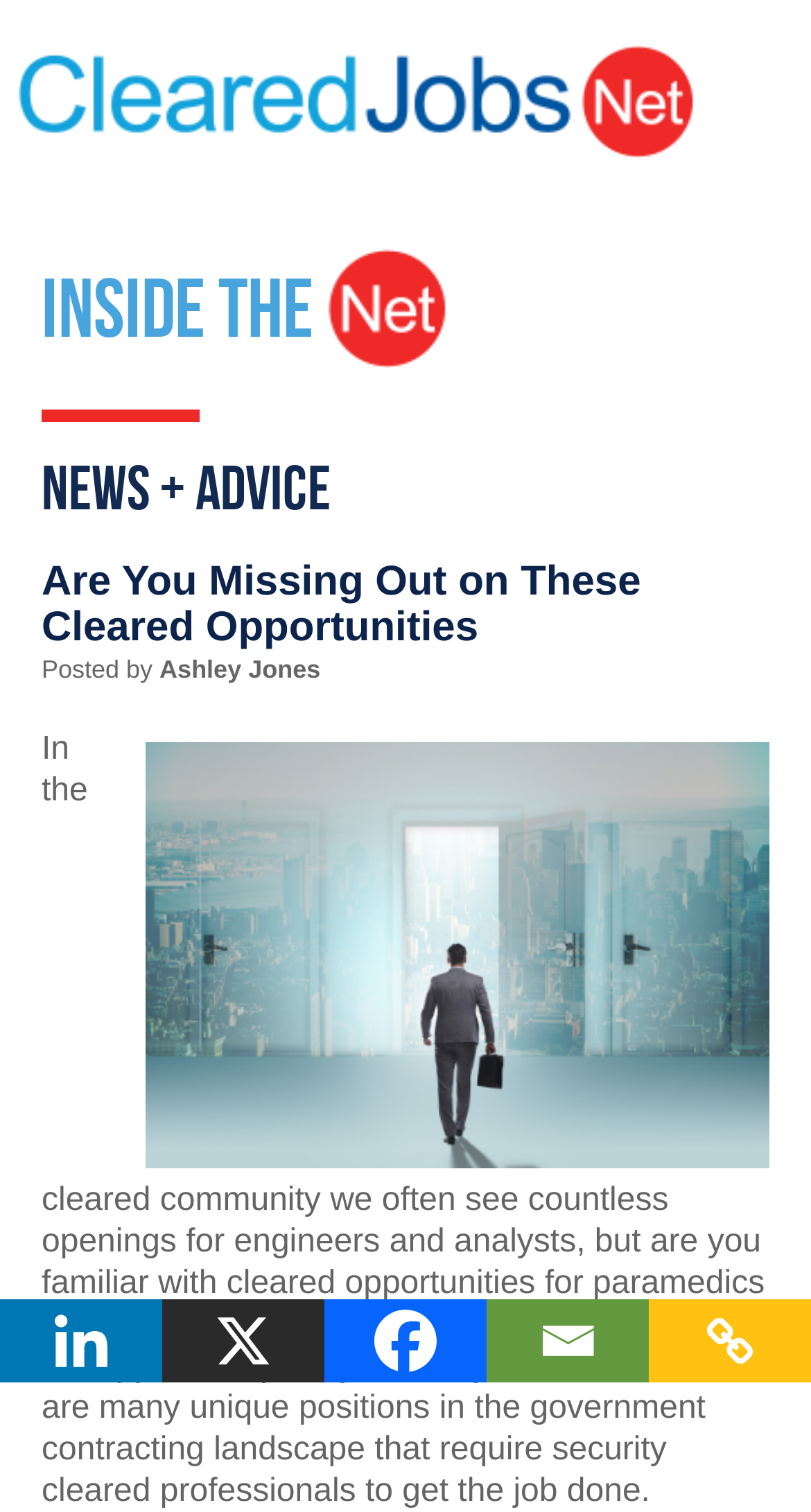What is the format of the article?
Please provide a detailed and thorough answer to the question.

The article appears to be a blog post, as it has a heading, a figure, and a block of text that discusses a specific topic, and it also has a 'Posted by' section that indicates the author.